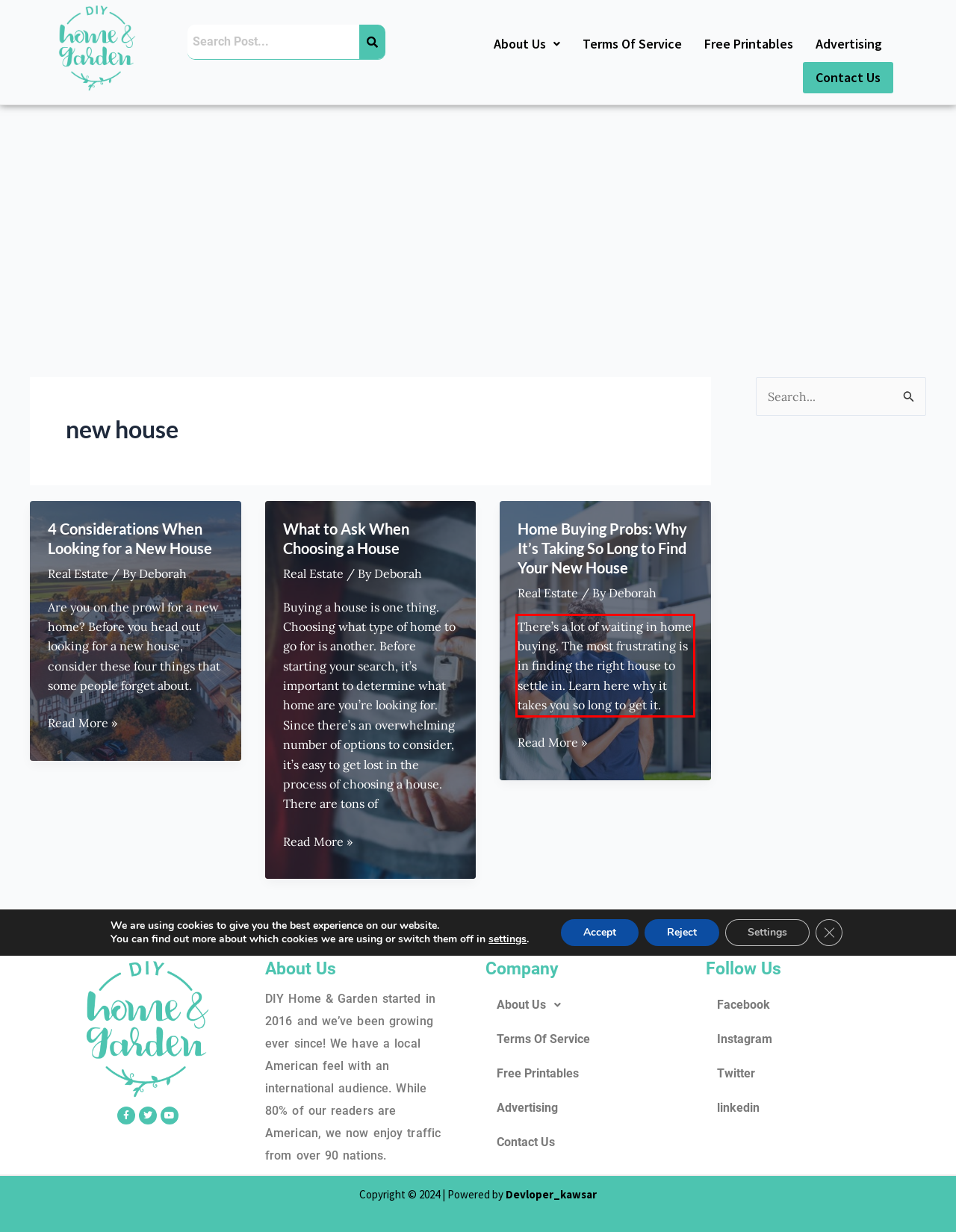You are given a screenshot of a webpage with a UI element highlighted by a red bounding box. Please perform OCR on the text content within this red bounding box.

There’s a lot of waiting in home buying. The most frustrating is in finding the right house to settle in. Learn here why it takes you so long to get it.